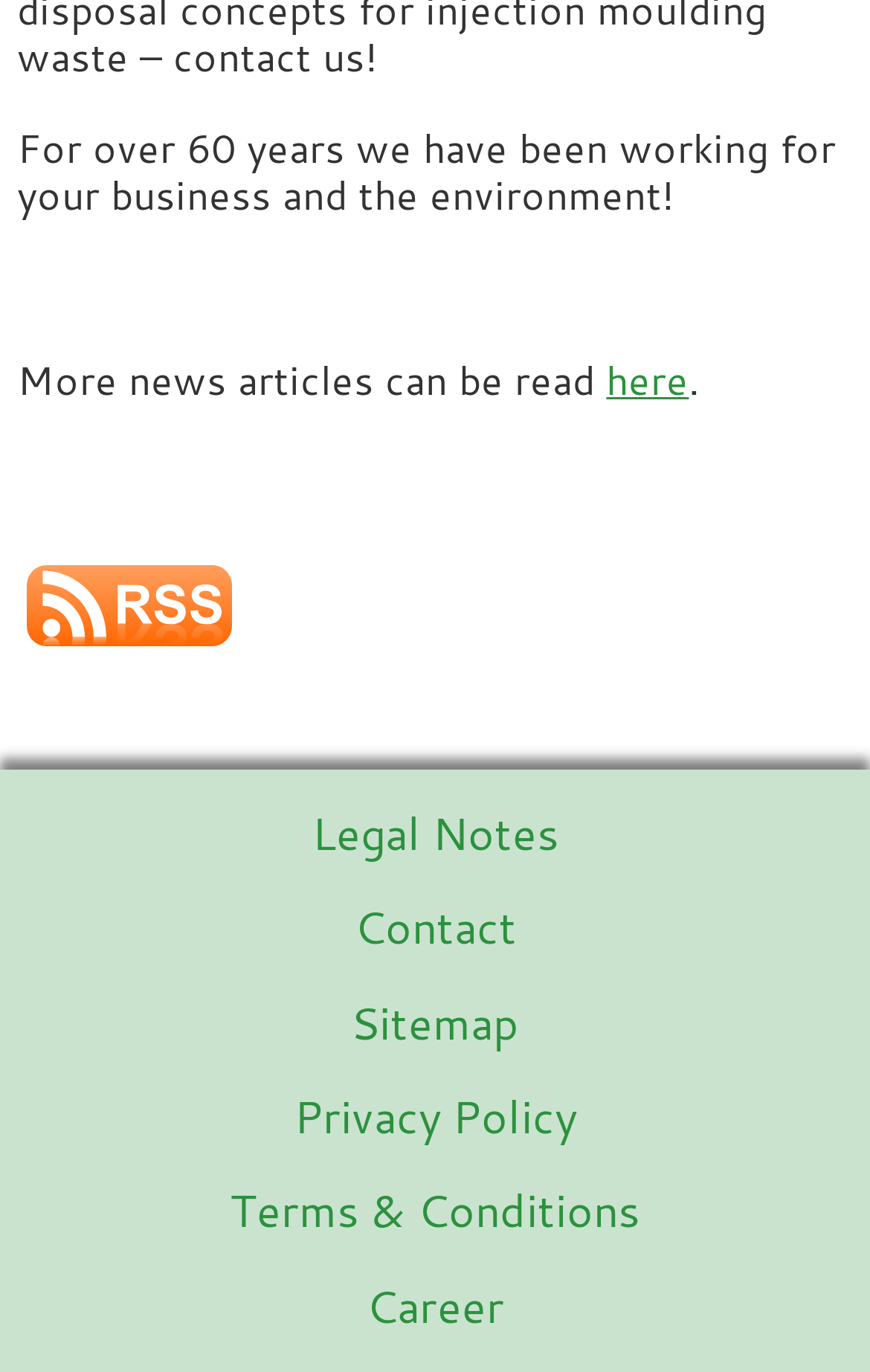What is the company's mission?
Based on the visual content, answer with a single word or a brief phrase.

Work for business and environment